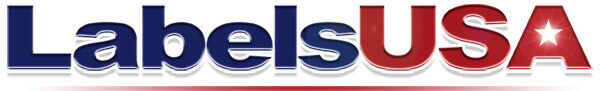Please provide a comprehensive answer to the question below using the information from the image: What is the shape that adds emphasis to the 'A'?

According to the caption, the logo features a stylized star that adds emphasis to the 'A', which implies that the shape that adds emphasis to the 'A' is a stylized star.